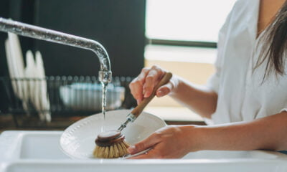What is the ambiance of the kitchen space?
From the image, respond with a single word or phrase.

Cozy, warm